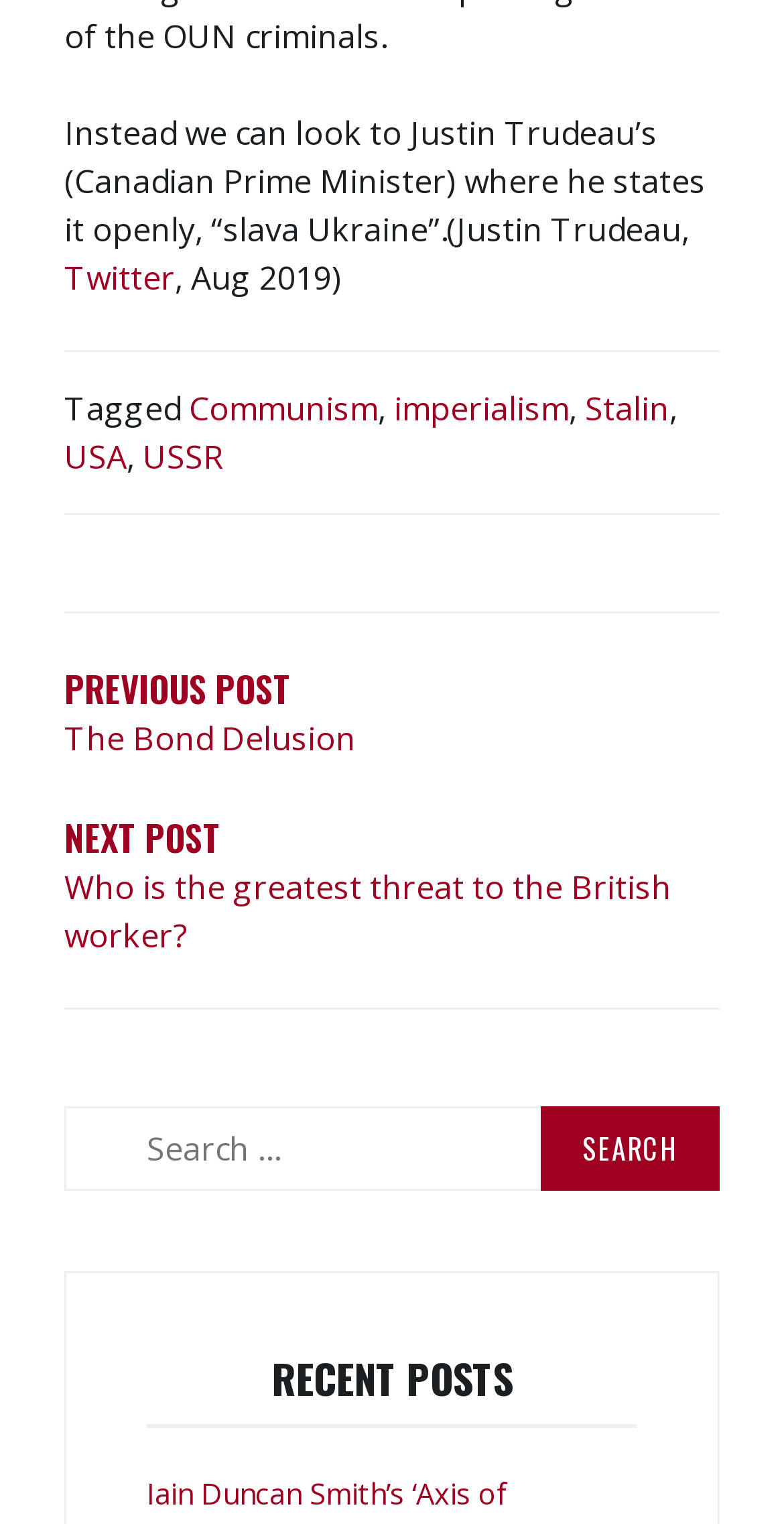What are the tags mentioned in the footer?
Please look at the screenshot and answer in one word or a short phrase.

Communism, imperialism, Stalin, USA, USSR